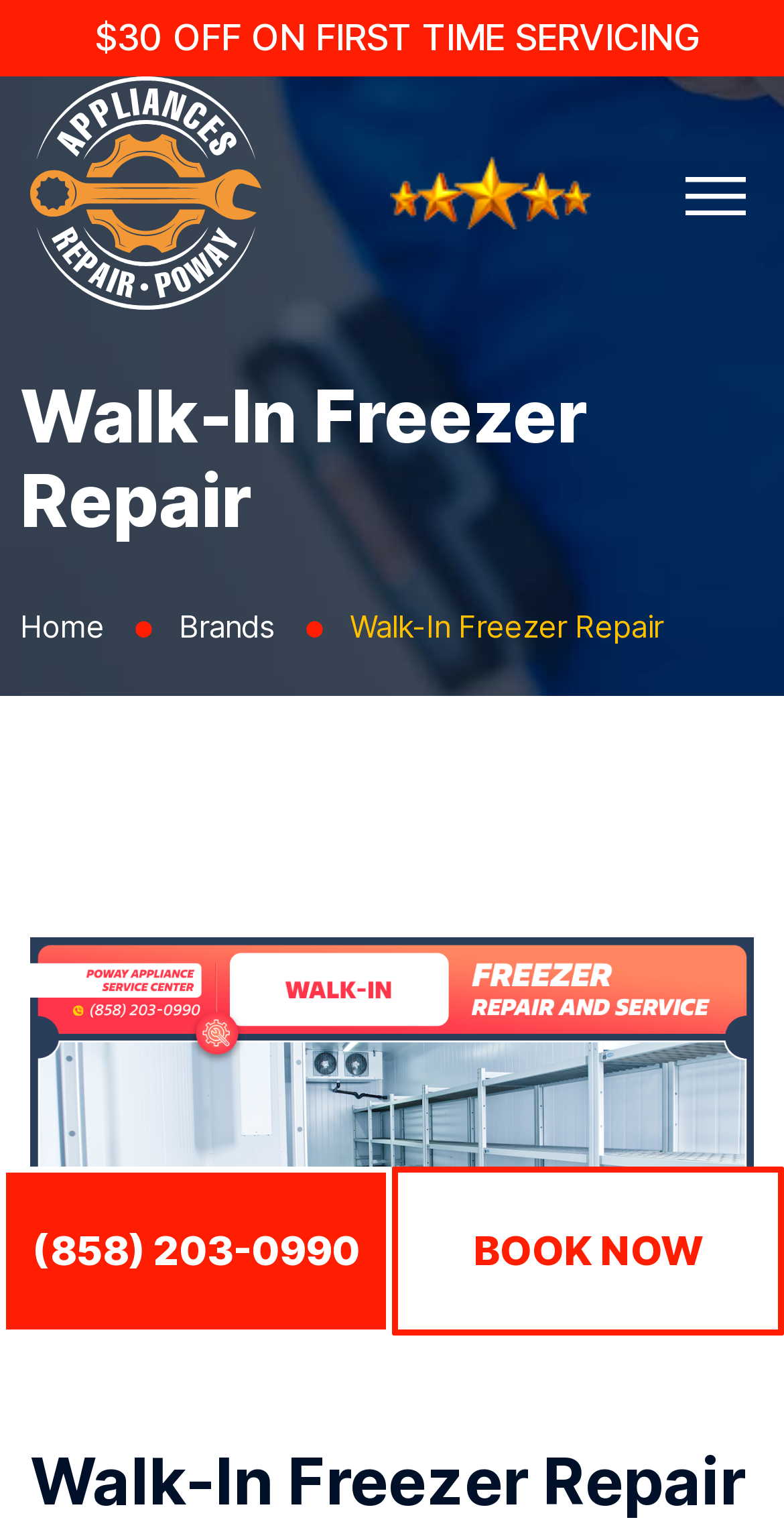Summarize the webpage with a detailed and informative caption.

The webpage is about Walk-In Freezer Repair services. At the top, there is a prominent heading with the same title. Below the heading, there are three links in a row, including "Home" and "Brands", with a circular icon in between. 

On the top-right corner, there is a link with a promotional offer of "$30 OFF ON FIRST TIME SERVICING". Next to it, there is an image with no description. 

In the middle of the page, there is a large section dedicated to the repair services. It has a phone number, (858) 203-0990, which is clickable, and a "BOOK NOW" button. The button is accompanied by an image related to walk-in freezer repair services and a heading that reiterates the service title. 

There are no paragraphs of text on the page, but rather a collection of links, images, and headings that provide a concise overview of the Walk-In Freezer Repair services offered.